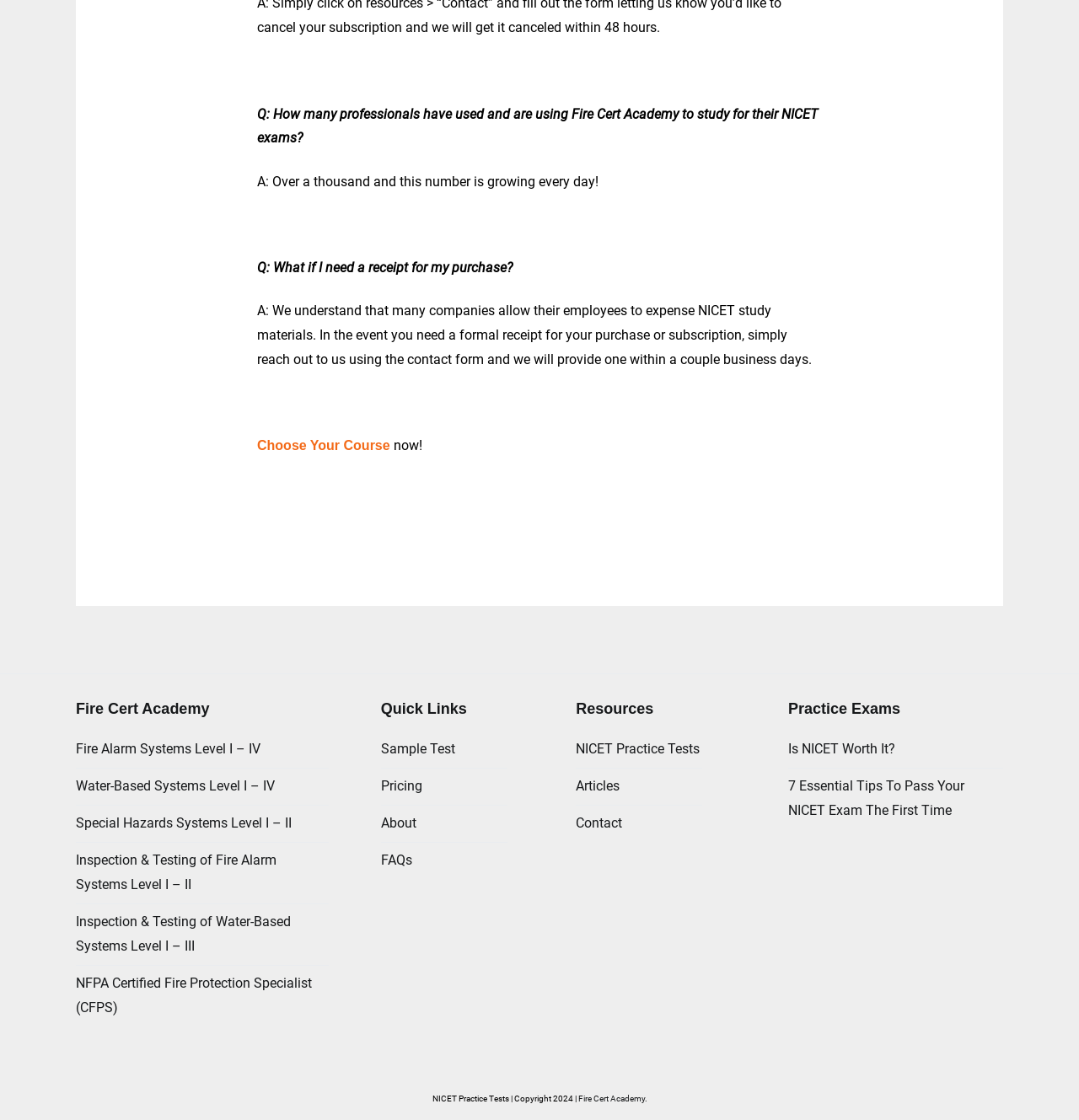Find the bounding box coordinates of the element I should click to carry out the following instruction: "Click on 'Choose Your Course'".

[0.238, 0.391, 0.361, 0.404]